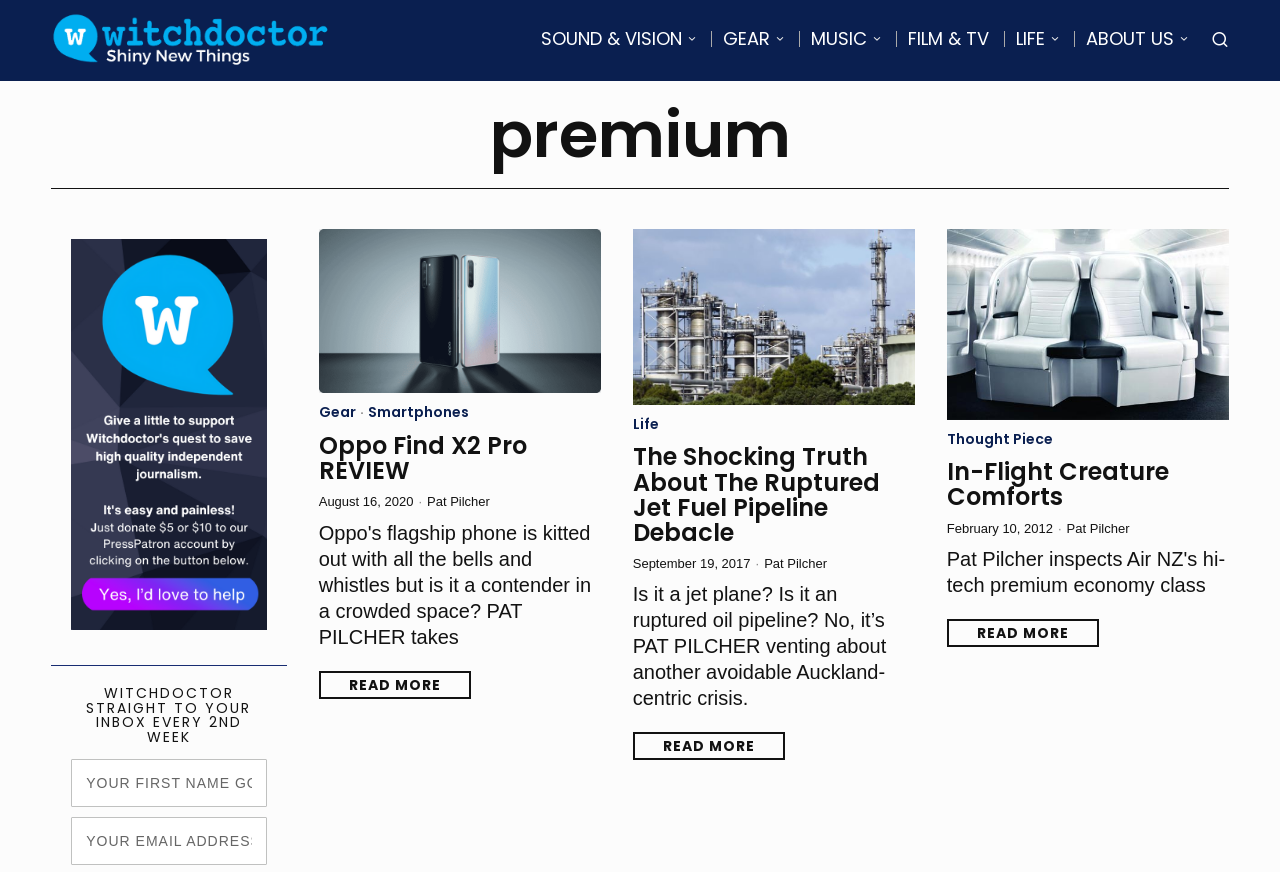Predict the bounding box coordinates of the area that should be clicked to accomplish the following instruction: "Read Oppo Find X2 Pro REVIEW". The bounding box coordinates should consist of four float numbers between 0 and 1, i.e., [left, top, right, bottom].

[0.249, 0.497, 0.469, 0.554]